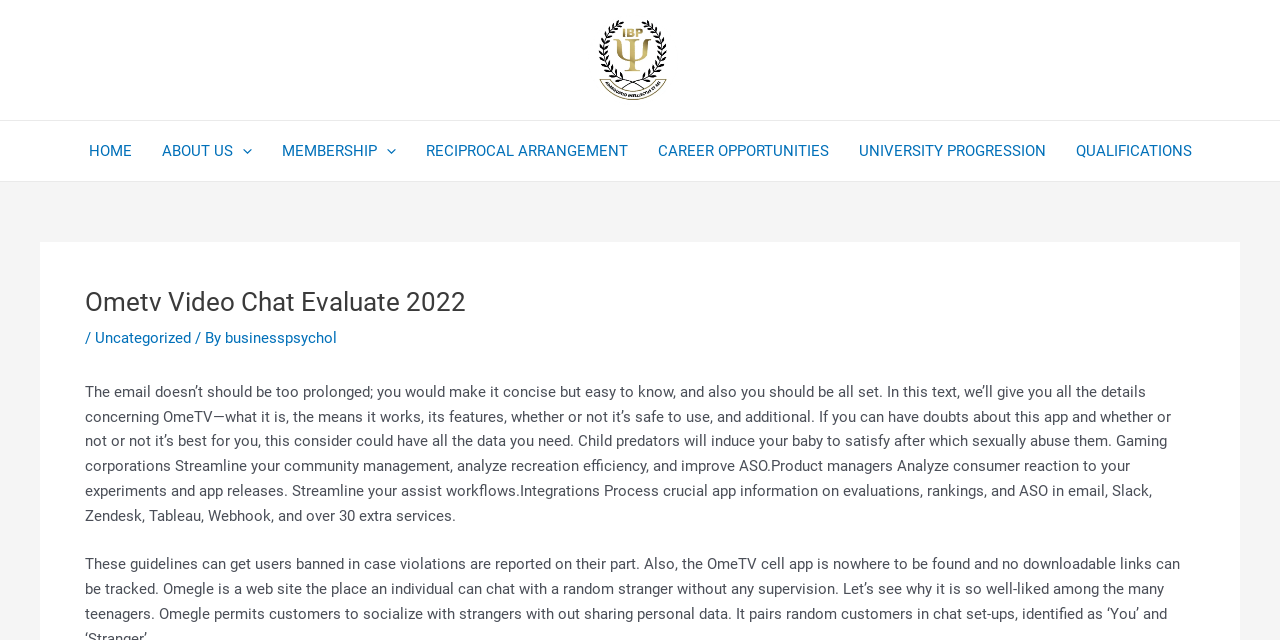Could you find the bounding box coordinates of the clickable area to complete this instruction: "Click on HOME"?

[0.057, 0.189, 0.114, 0.283]